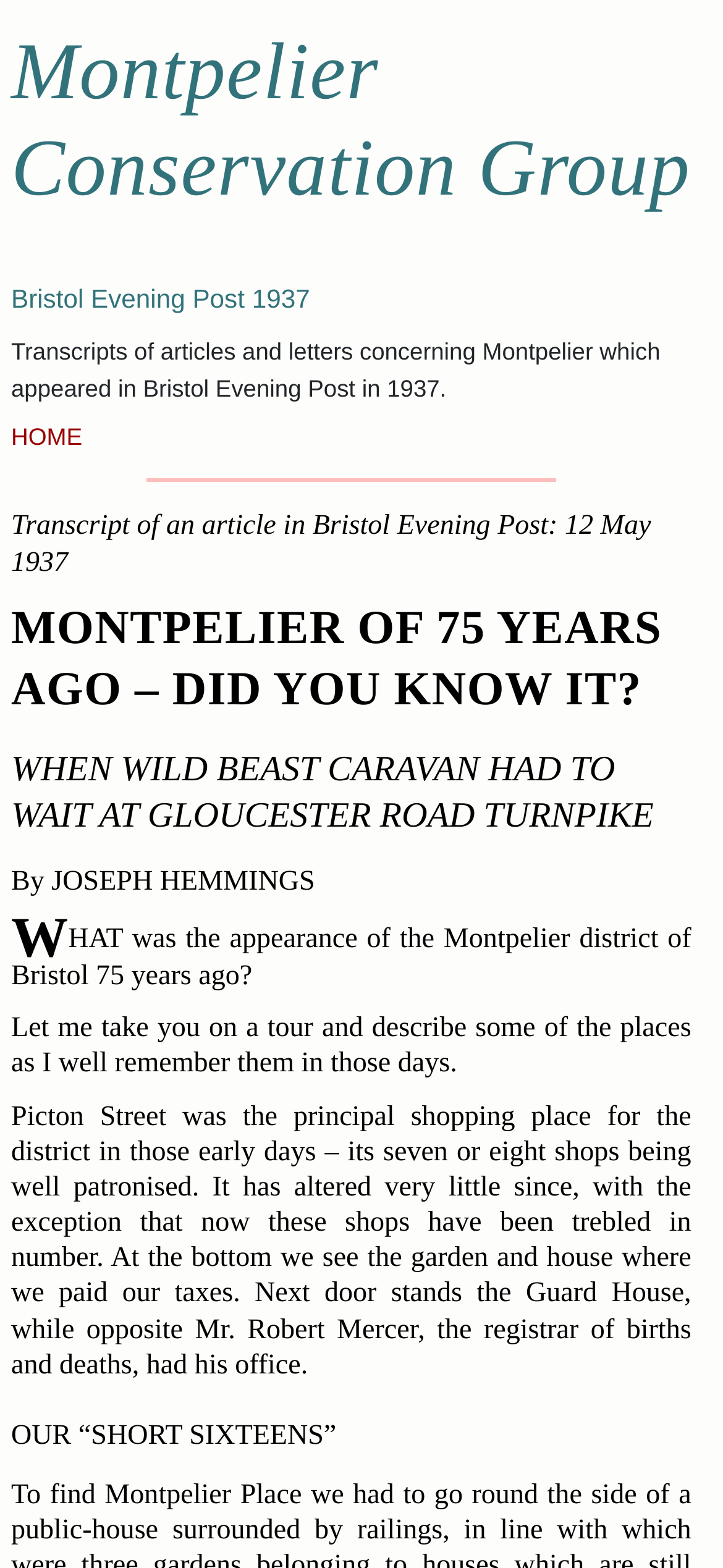What is the main heading displayed on the webpage? Please provide the text.

Montpelier Conservation Group